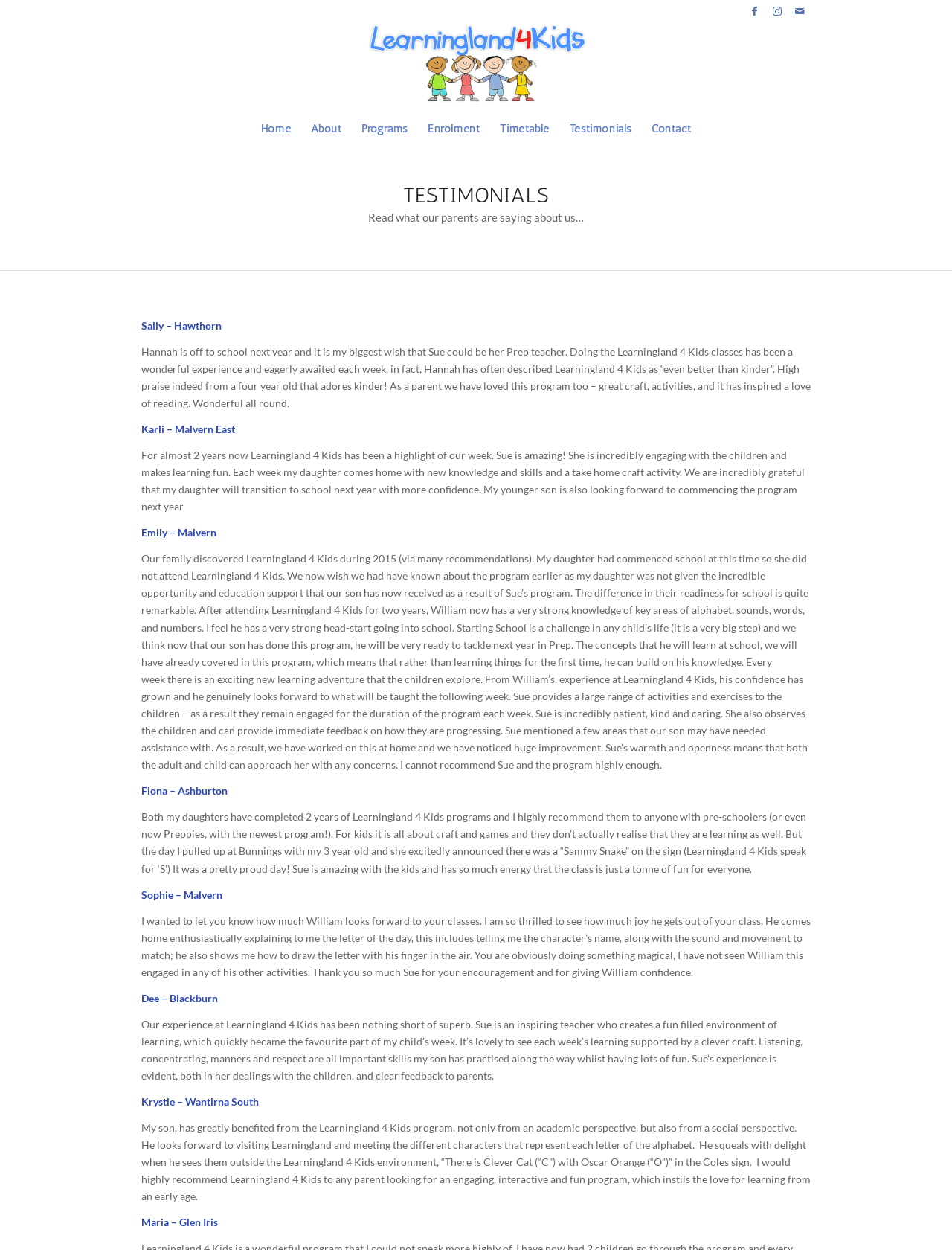Identify the bounding box coordinates of the section that should be clicked to achieve the task described: "Go to the Home page".

[0.264, 0.088, 0.316, 0.118]